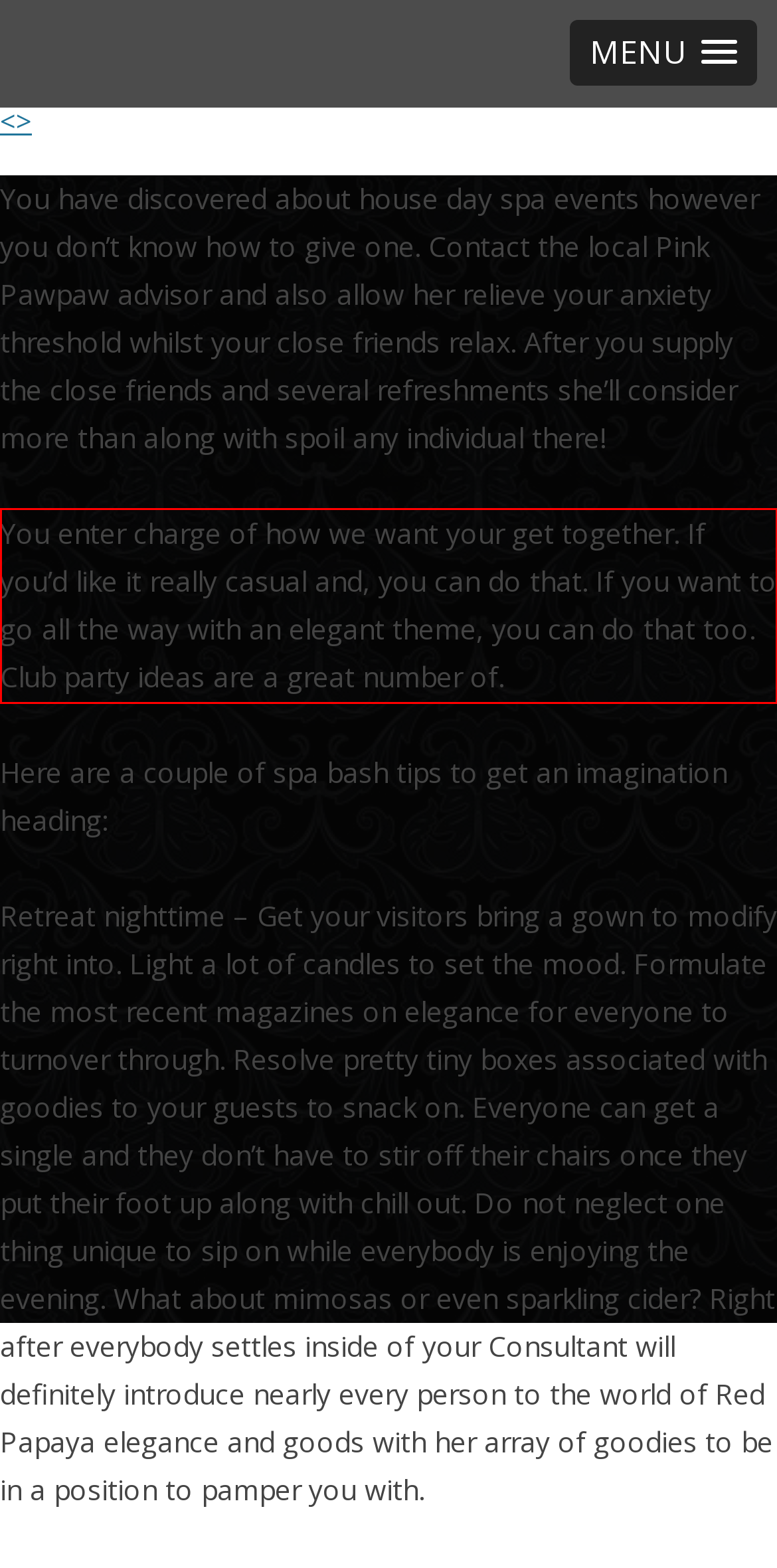Analyze the screenshot of the webpage and extract the text from the UI element that is inside the red bounding box.

You enter charge of how we want your get together. If you’d like it really casual and, you can do that. If you want to go all the way with an elegant theme, you can do that too. Club party ideas are a great number of.